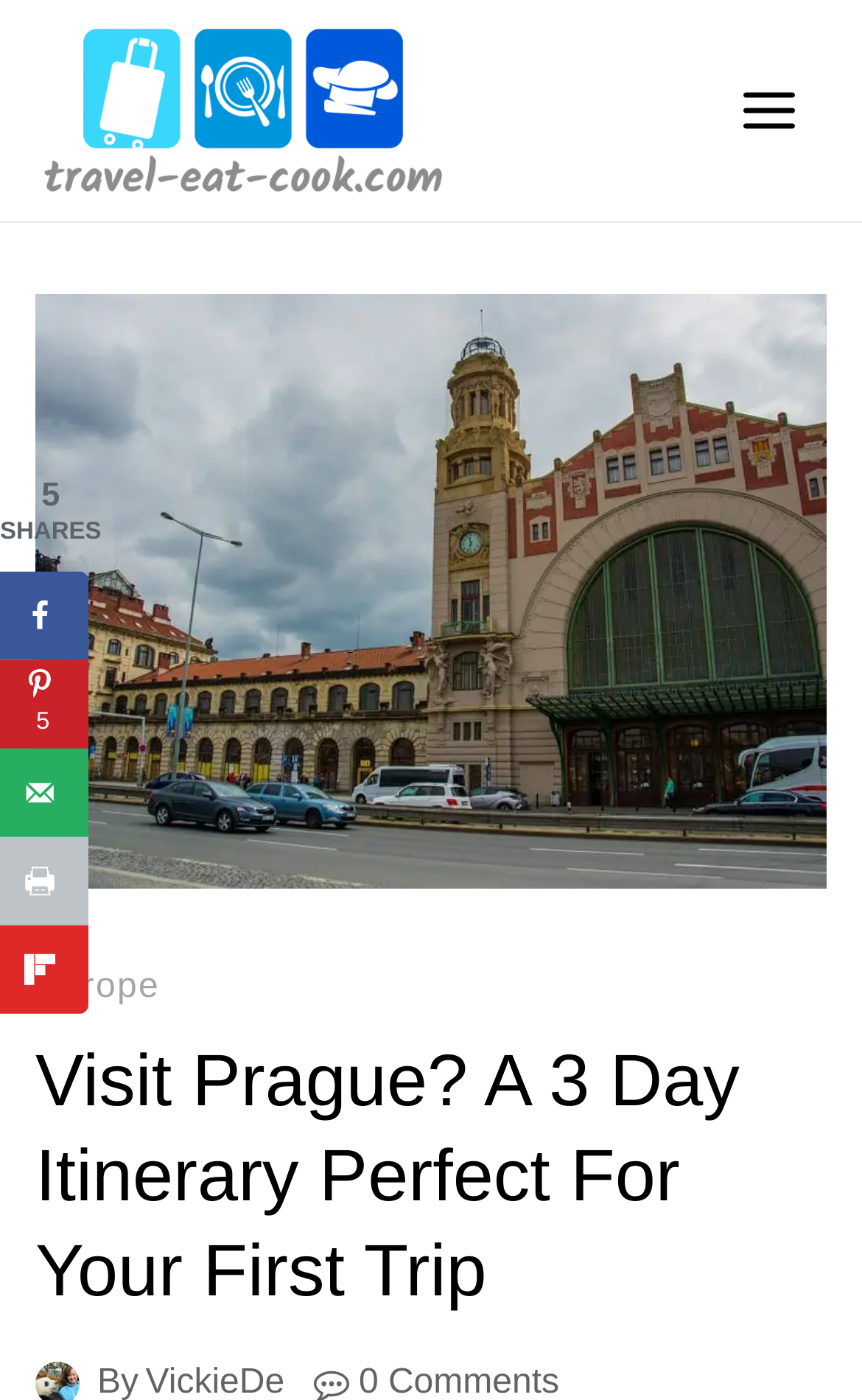Please give a concise answer to this question using a single word or phrase: 
What is the name of the website?

Travel Eat Cook